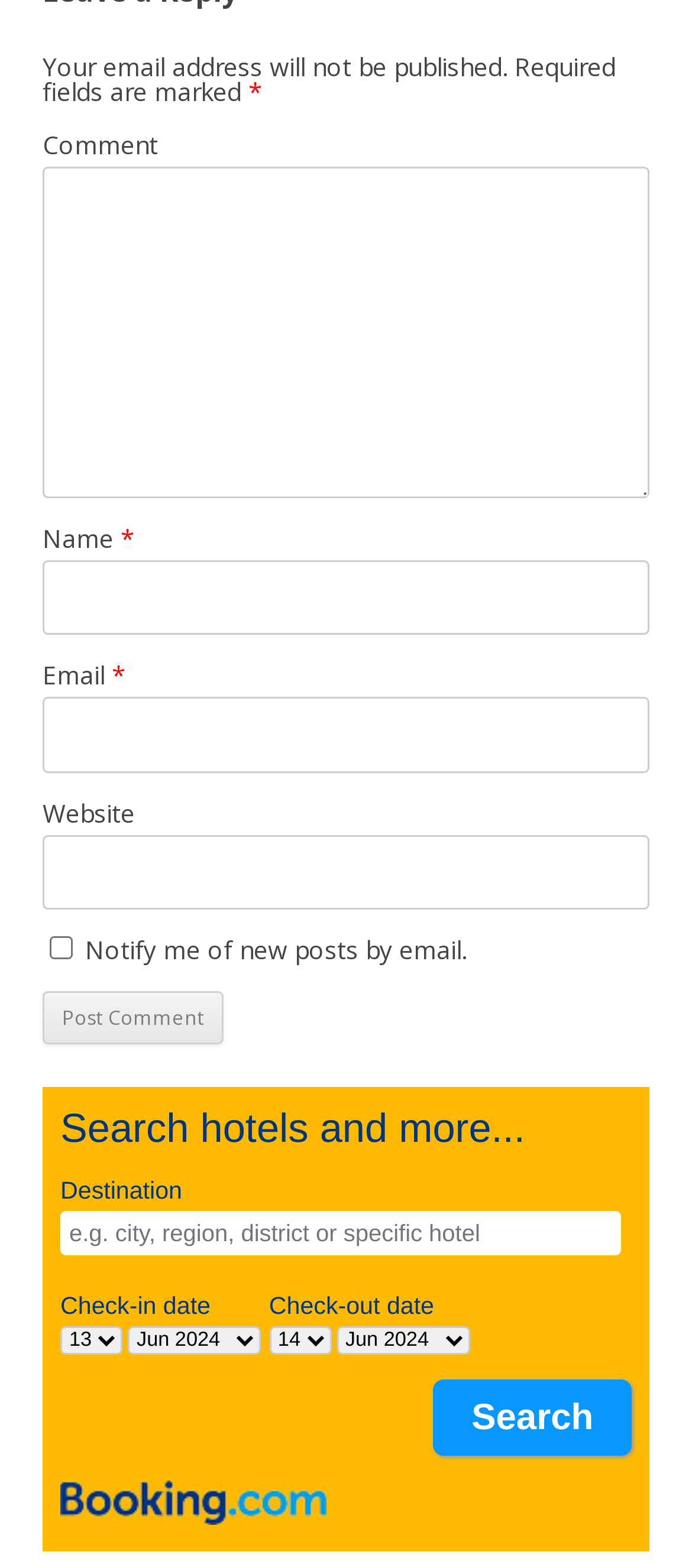Analyze the image and provide a detailed answer to the question: How many date fields are there in the search form?

There are two date fields in the search form, one labeled 'Check-in date' and the other labeled 'Check-out date', which allow users to specify their travel dates.